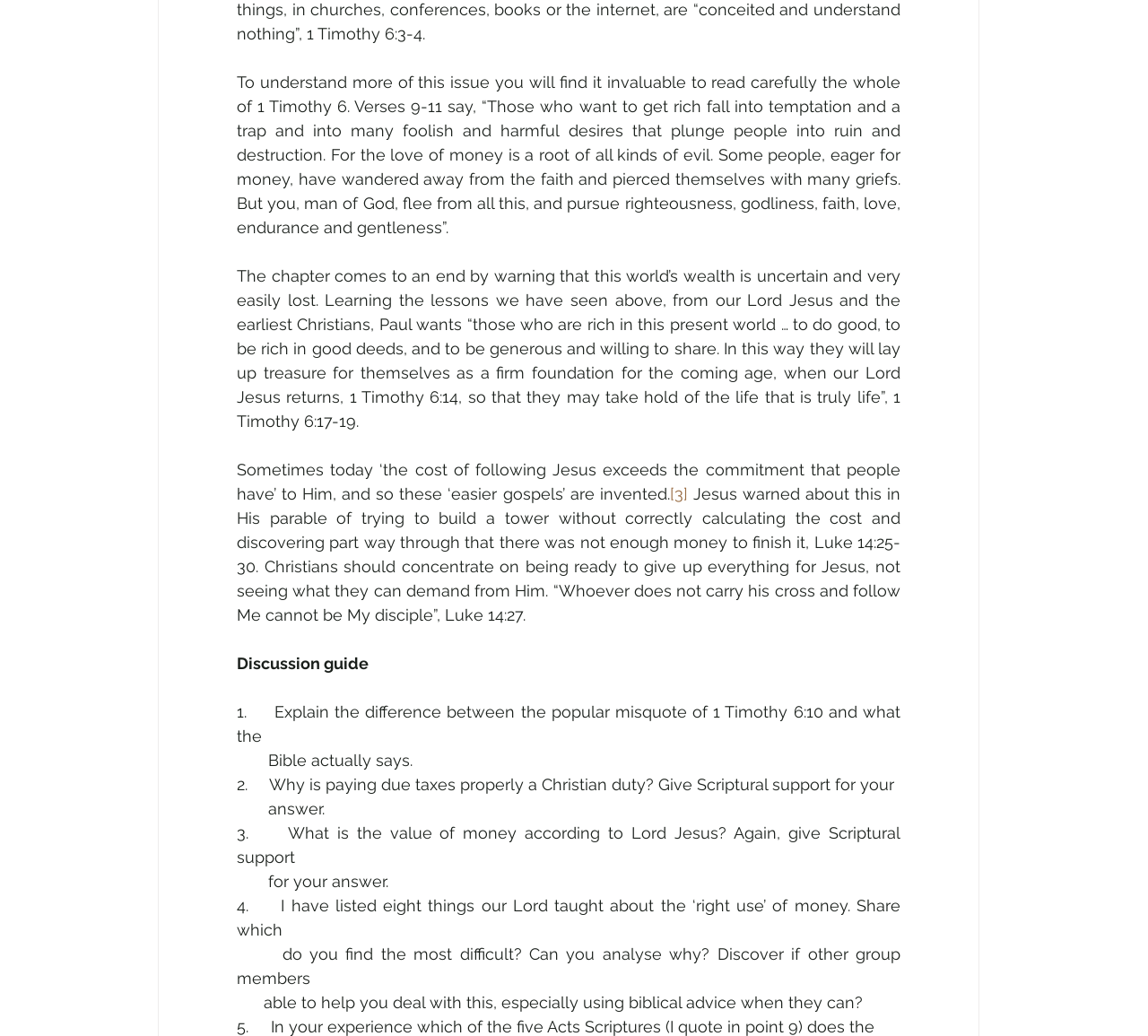What is the purpose of the 'Discussion guide' section?
Using the image, provide a detailed and thorough answer to the question.

The 'Discussion guide' section appears to be a set of questions and prompts designed to facilitate group discussion and reflection on the topic of money and Christianity, with questions that encourage readers to think critically about their relationship with money and how it relates to their faith.